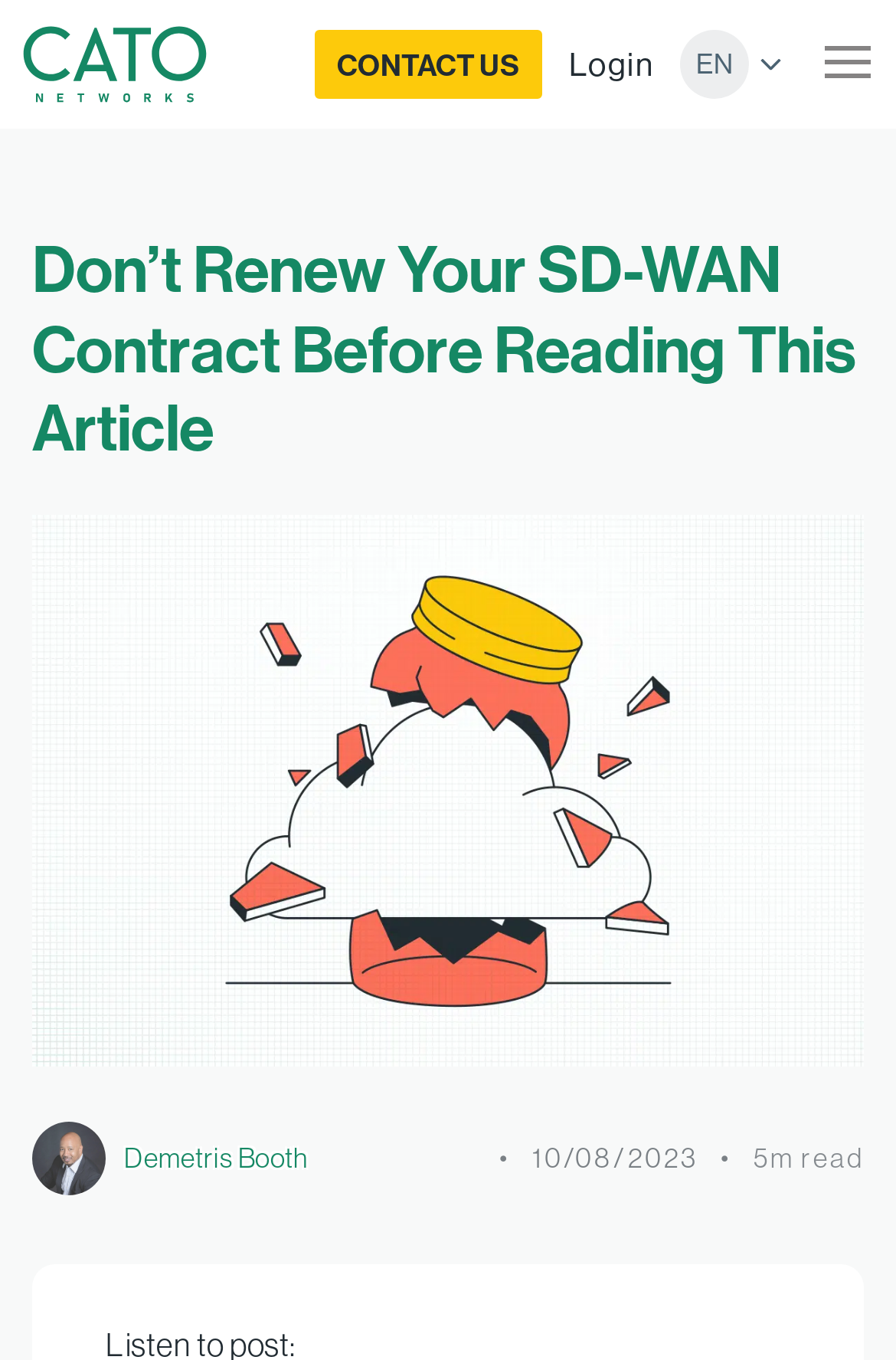Can you find and provide the main heading text of this webpage?

Don’t Renew Your SD-WAN Contract Before Reading This Article